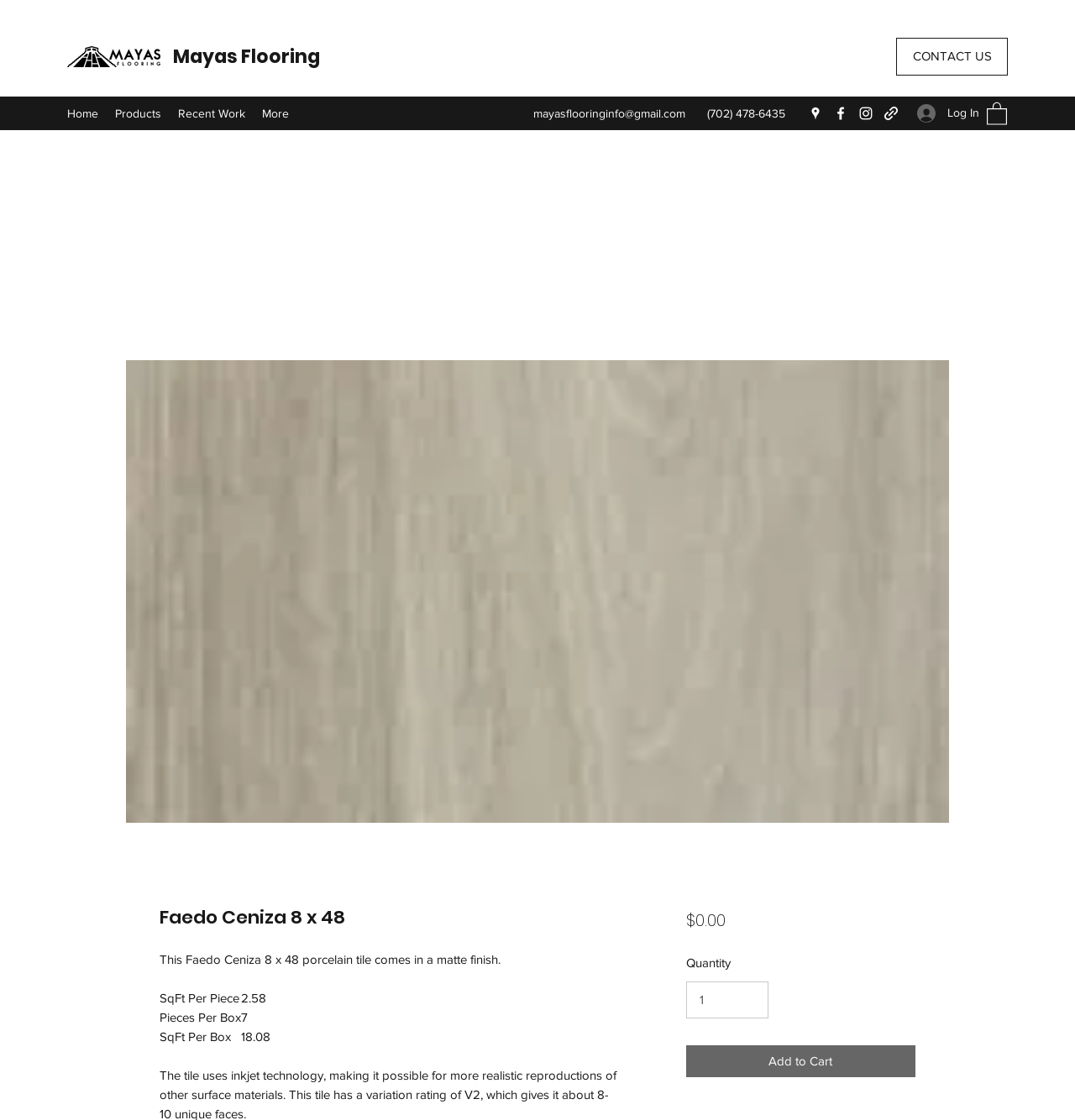What is the price of the product?
Based on the image, provide a one-word or brief-phrase response.

$0.00